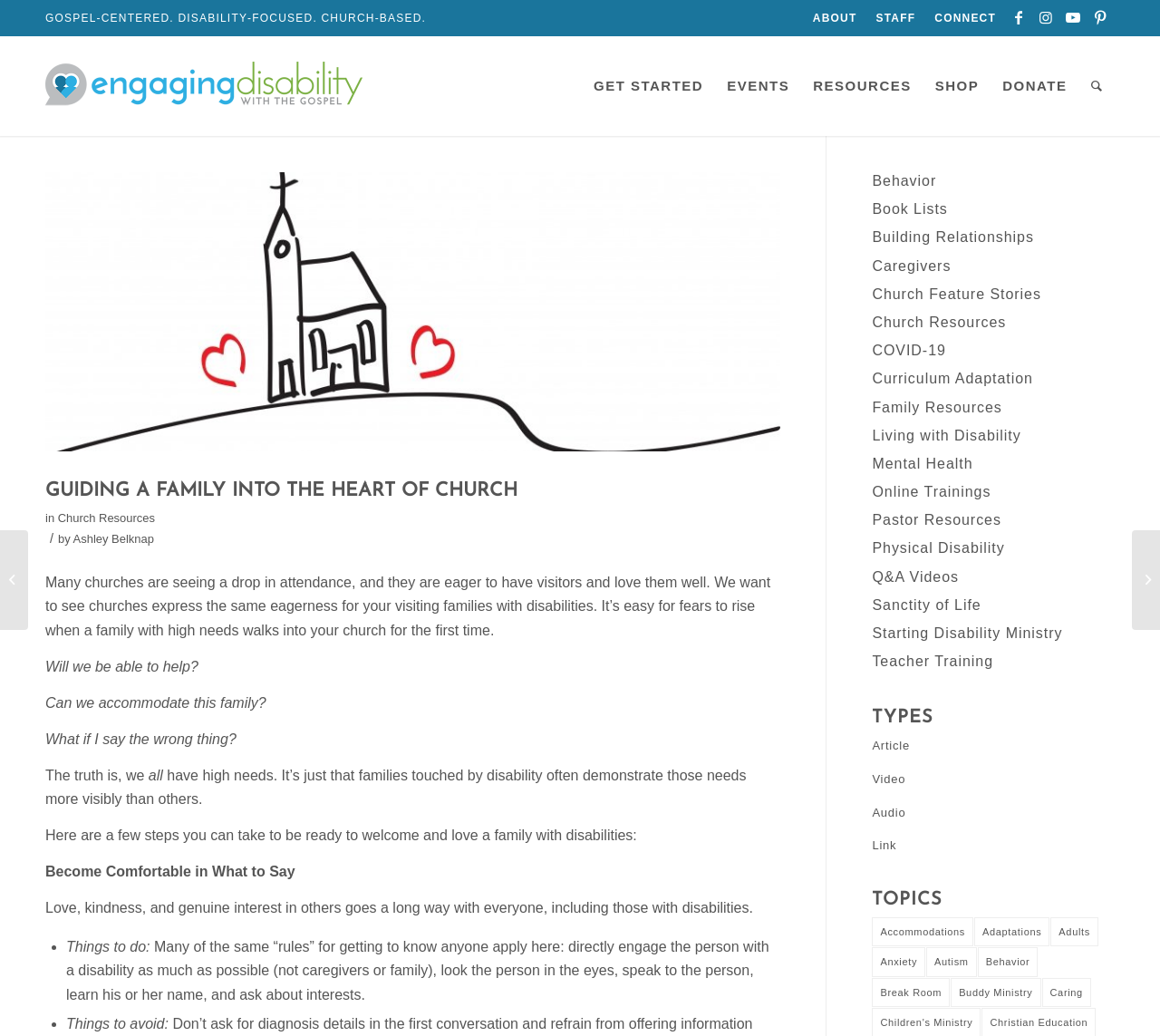Pinpoint the bounding box coordinates of the element to be clicked to execute the instruction: "Visit the 'Church Resources' page".

[0.05, 0.493, 0.134, 0.506]